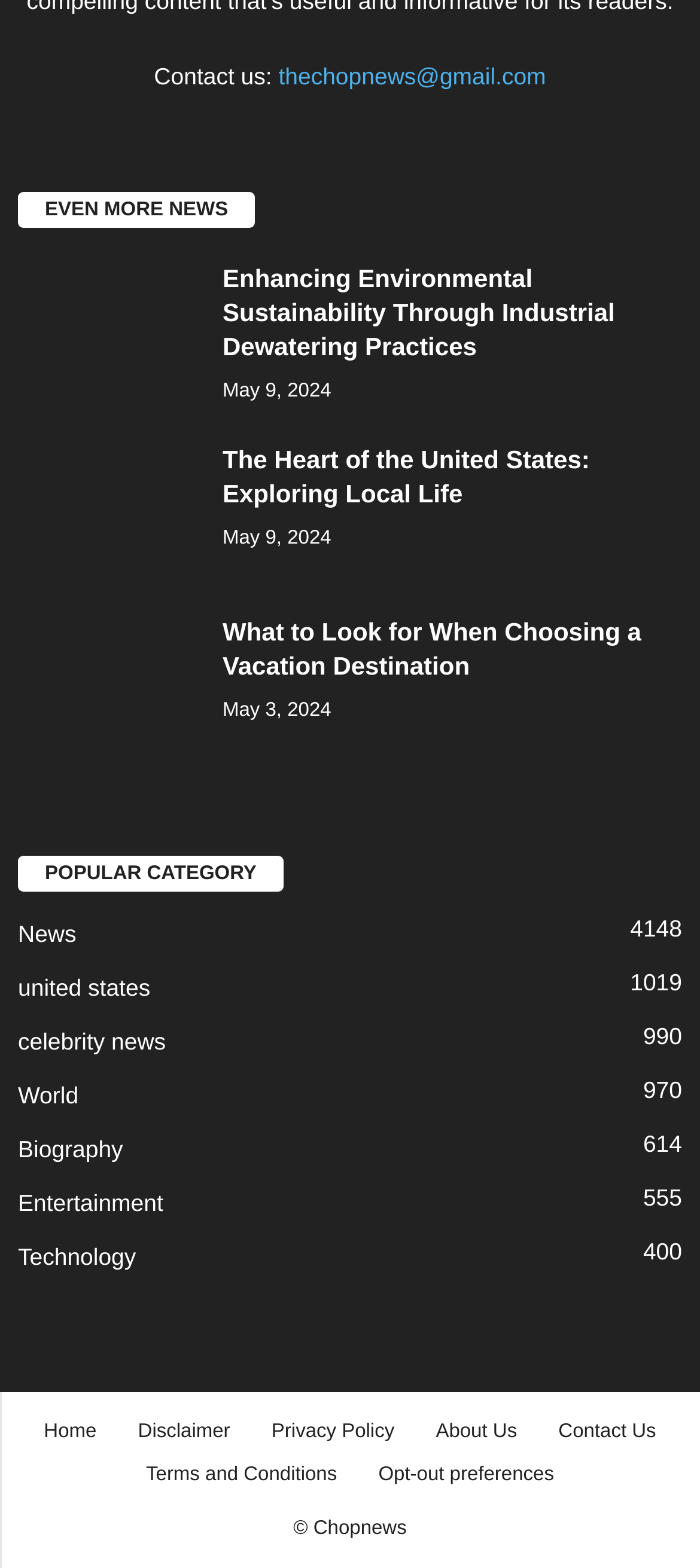Please provide the bounding box coordinates for the element that needs to be clicked to perform the following instruction: "Click on the post navigation link". The coordinates should be given as four float numbers between 0 and 1, i.e., [left, top, right, bottom].

None